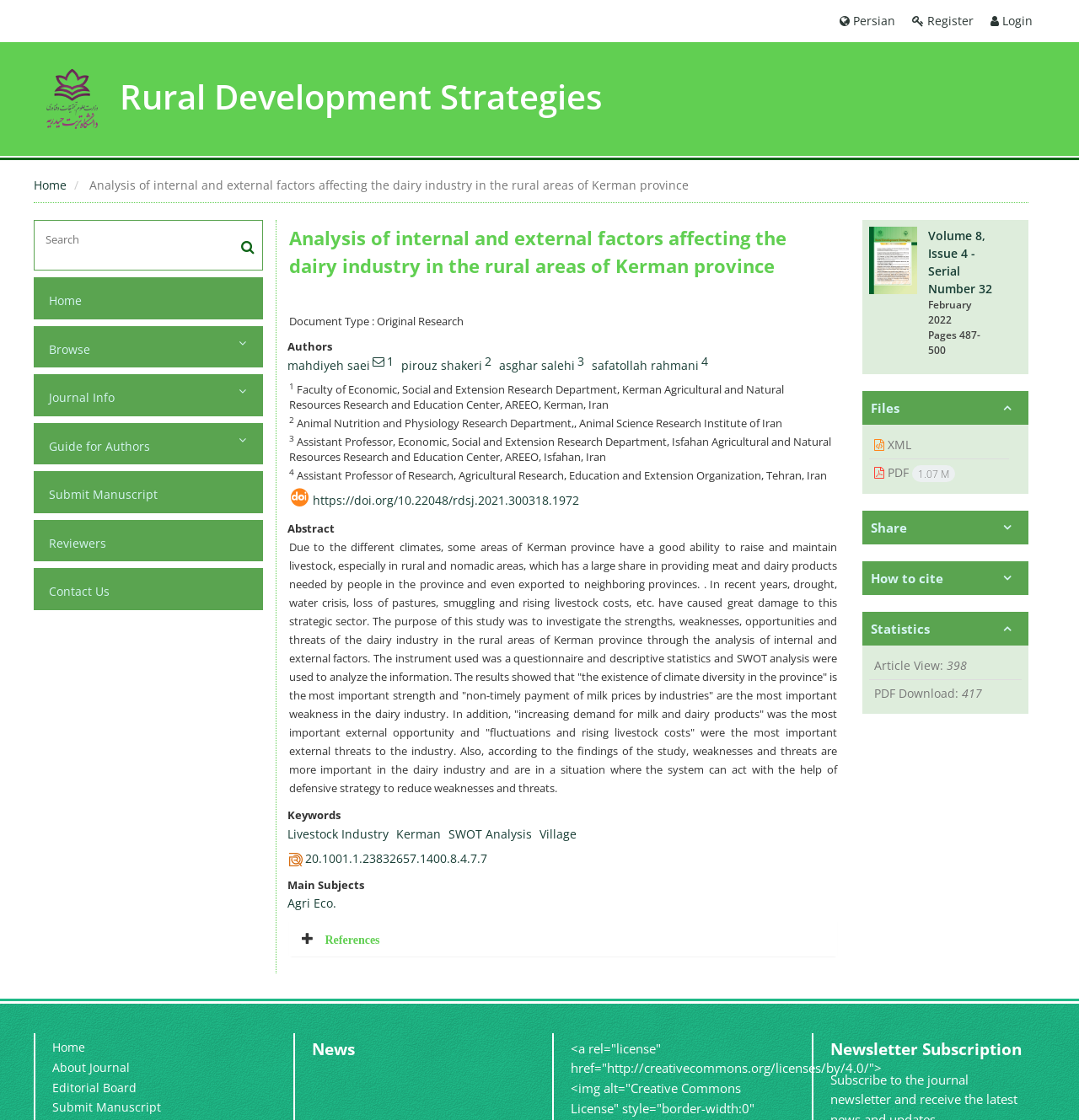Can you specify the bounding box coordinates of the area that needs to be clicked to fulfill the following instruction: "register"?

[0.845, 0.011, 0.902, 0.026]